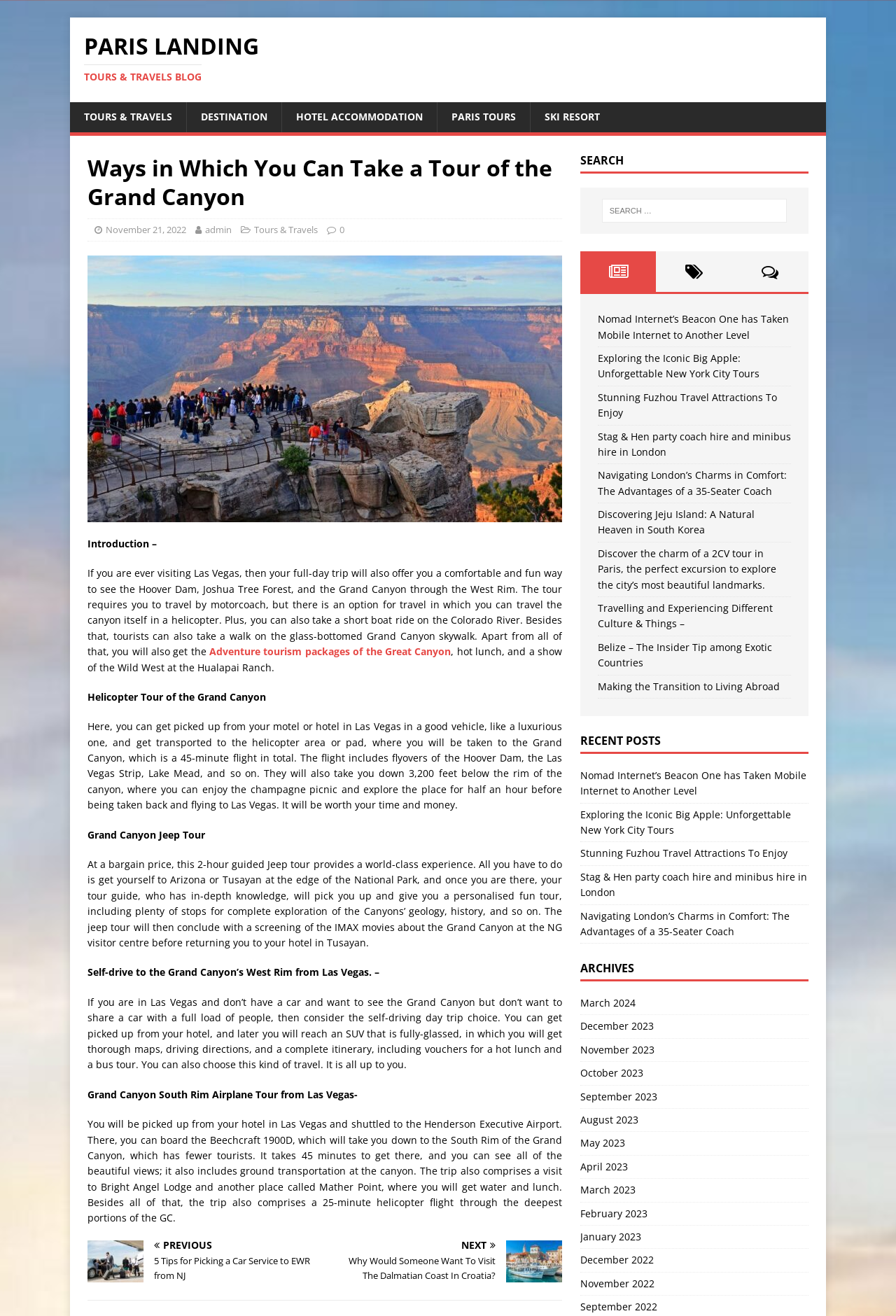From the element description: "Next post", extract the bounding box coordinates of the UI element. The coordinates should be expressed as four float numbers between 0 and 1, in the order [left, top, right, bottom].

None